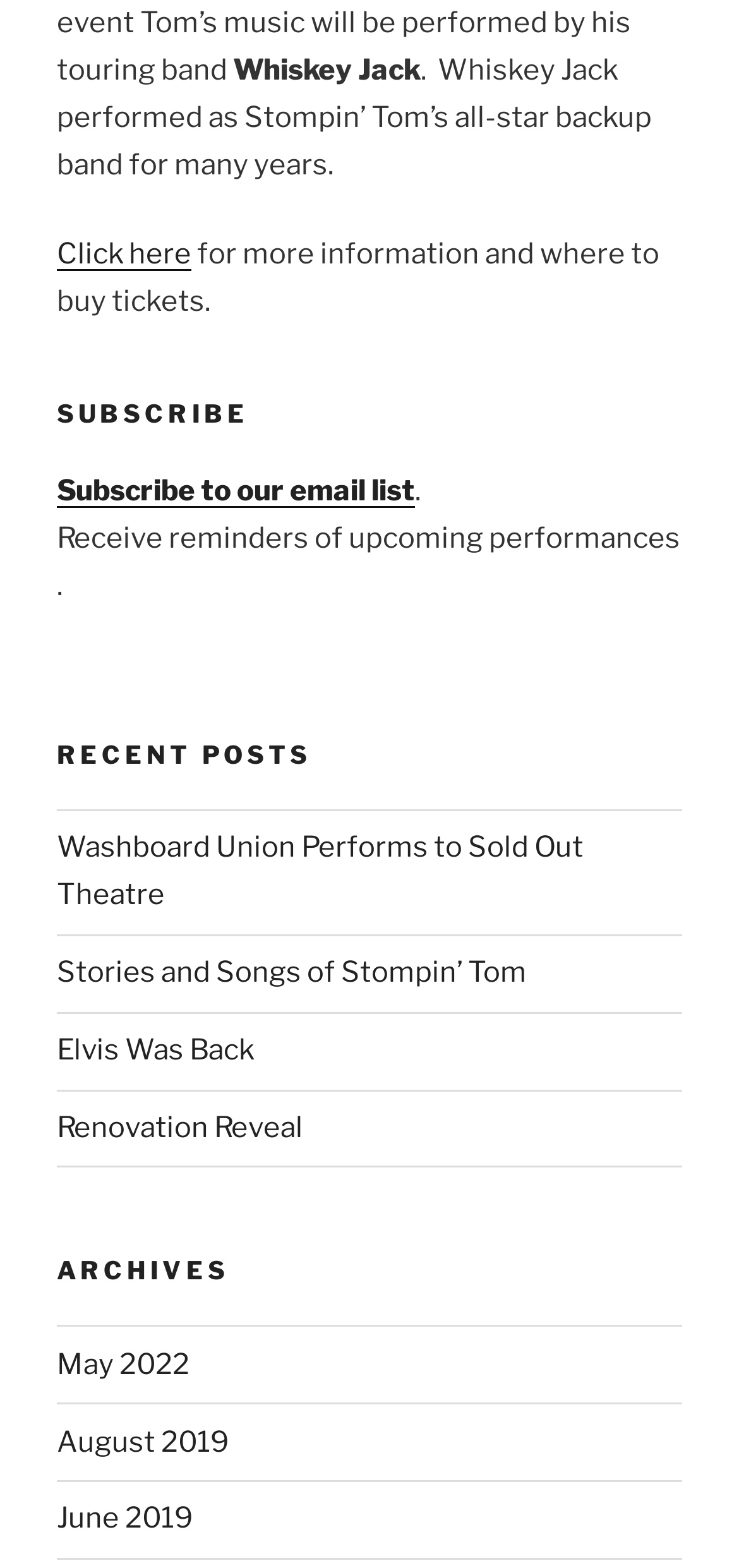Provide the bounding box coordinates of the area you need to click to execute the following instruction: "Learn about detailing services".

None